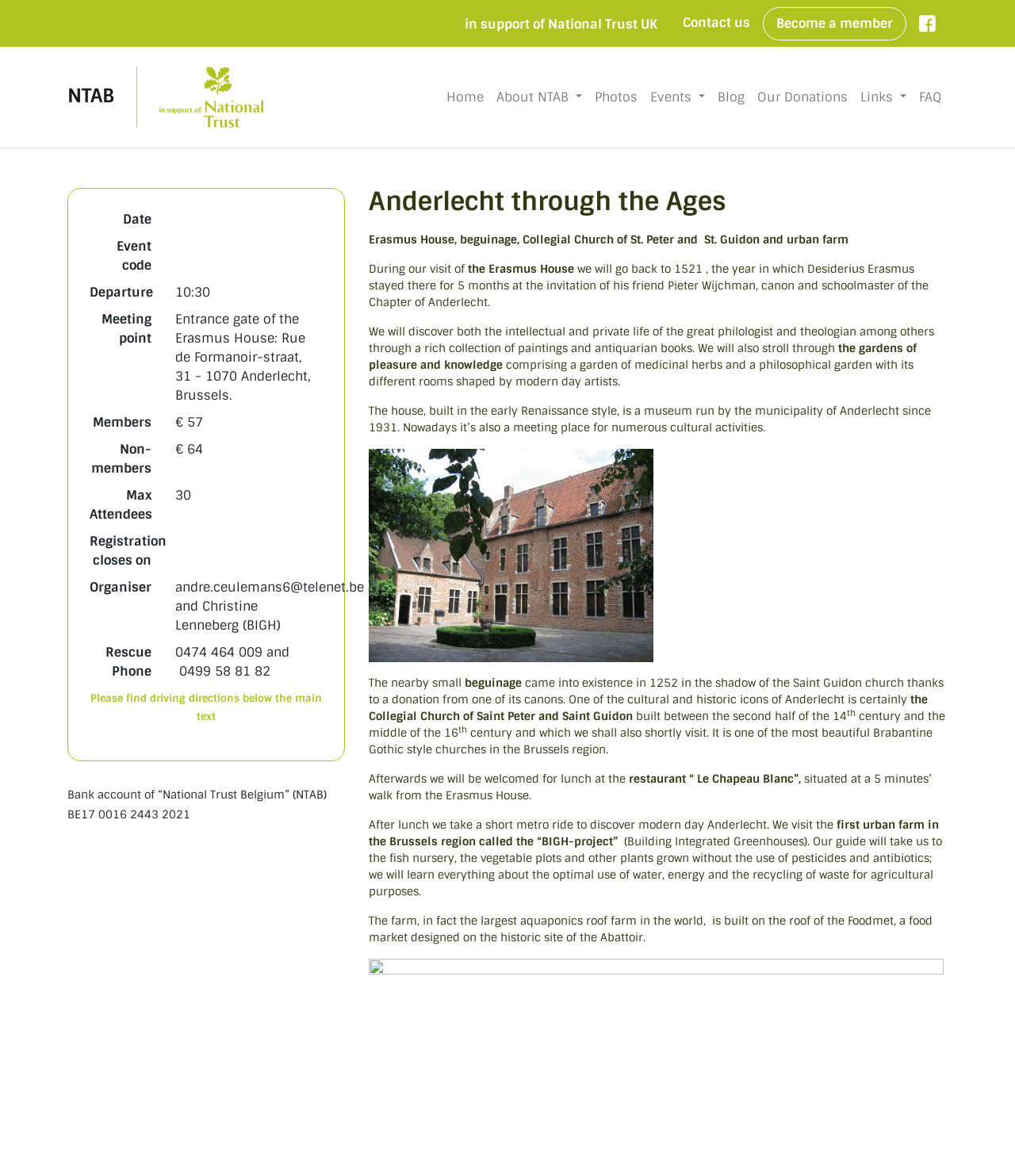Extract the primary header of the webpage and generate its text.

Anderlecht through the Ages